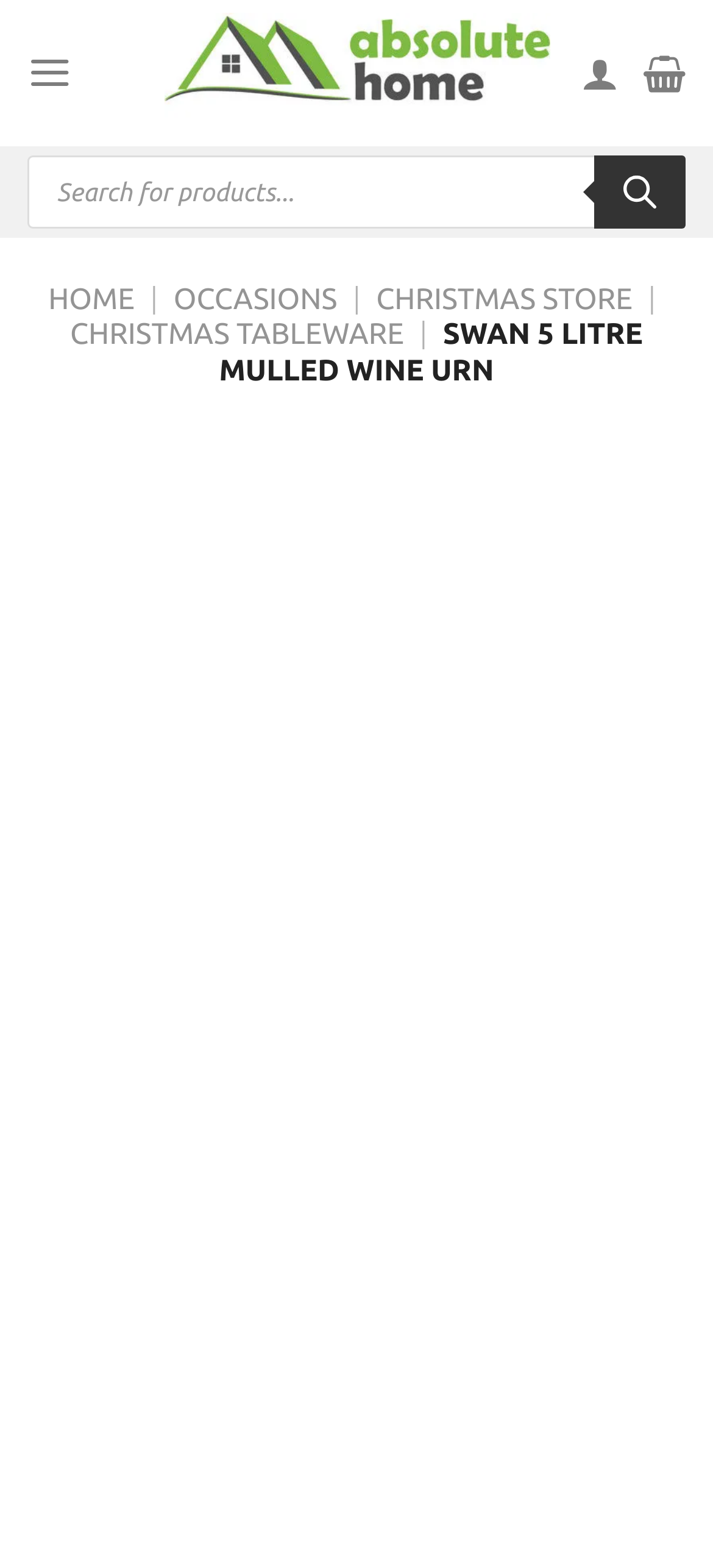Provide the bounding box coordinates in the format (top-left x, top-left y, bottom-right x, bottom-right y). All values are floating point numbers between 0 and 1. Determine the bounding box coordinate of the UI element described as: parent_node: Products search aria-label="Search"

[0.833, 0.099, 0.962, 0.146]